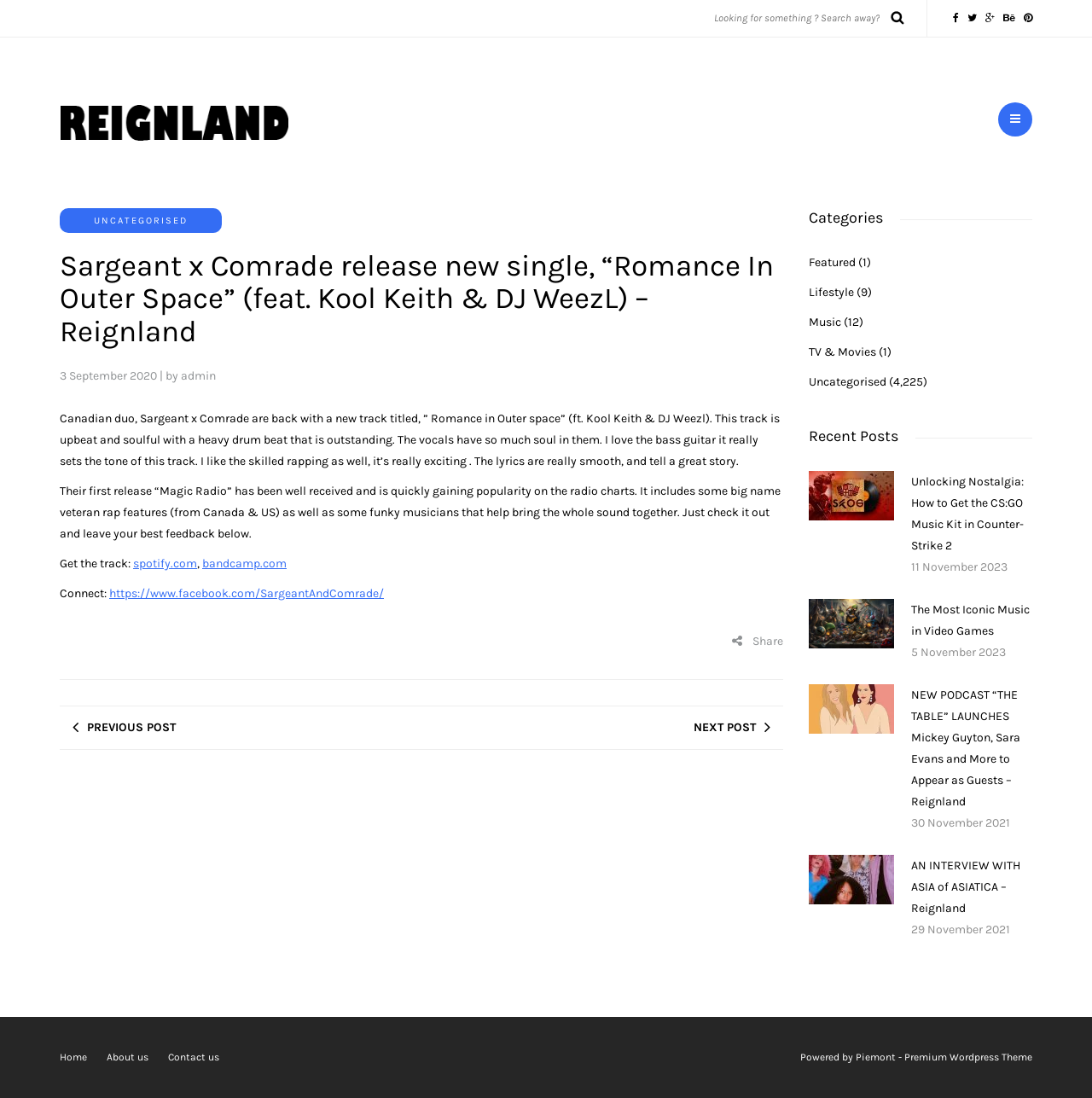Please find the bounding box coordinates of the section that needs to be clicked to achieve this instruction: "Go to the previous post".

[0.066, 0.643, 0.161, 0.682]